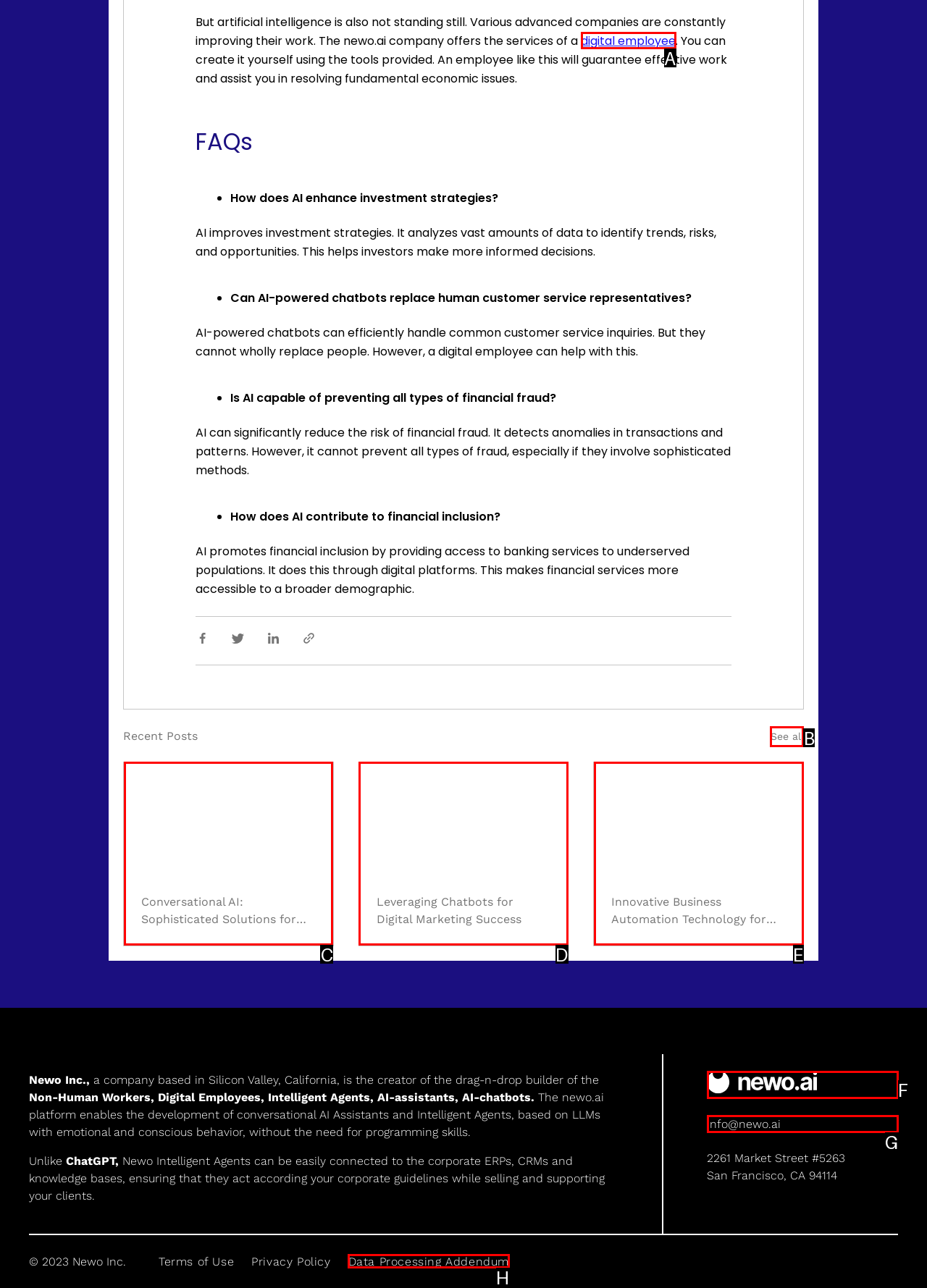Identify the letter of the UI element you should interact with to perform the task: Click on the 'See all' link to view more recent posts
Reply with the appropriate letter of the option.

B